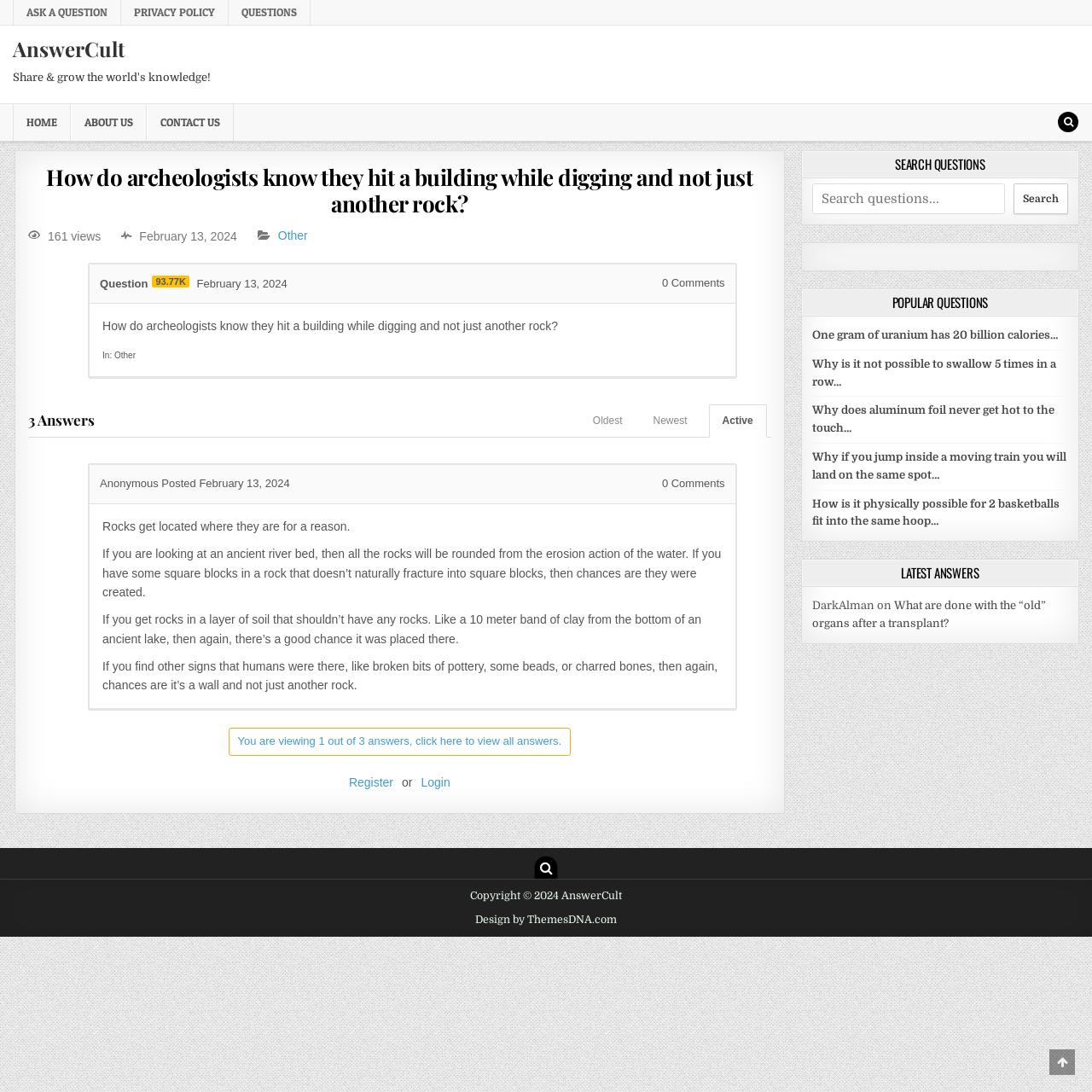Specify the bounding box coordinates of the area that needs to be clicked to achieve the following instruction: "Scroll to top".

[0.961, 0.961, 0.984, 0.984]